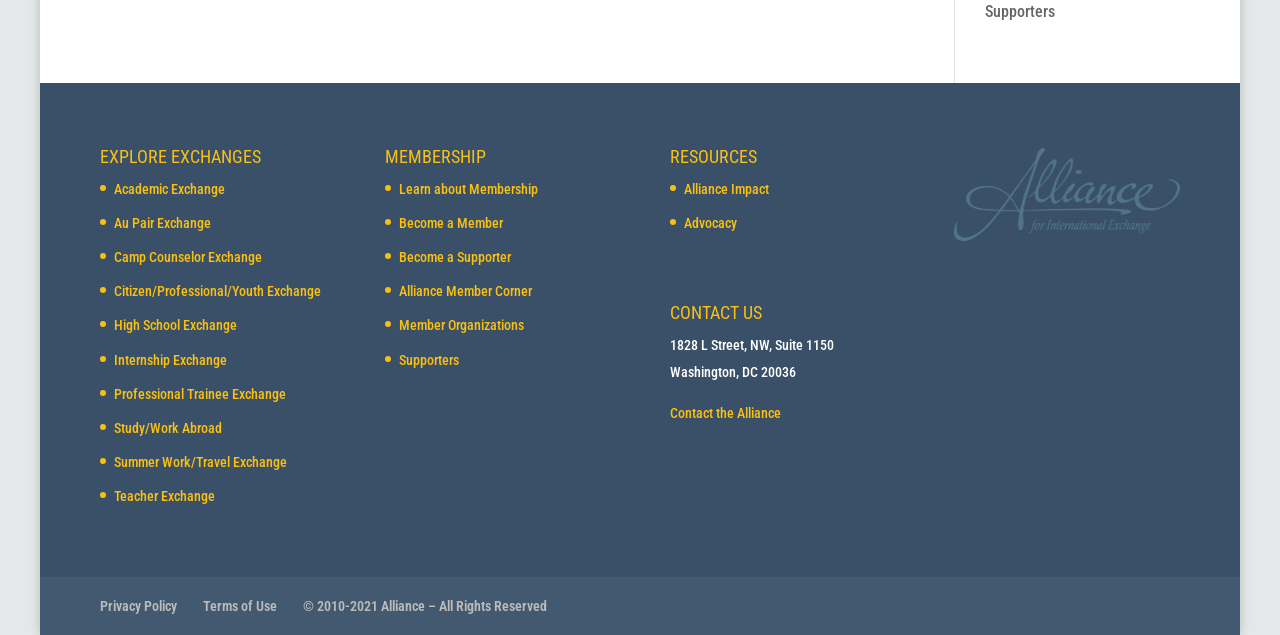Carefully examine the image and provide an in-depth answer to the question: How many headings are there on the webpage?

I counted the number of headings on the webpage, which are 'EXPLORE EXCHANGES', 'MEMBERSHIP', 'RESOURCES', and 'CONTACT US', and found that there are 4 headings.